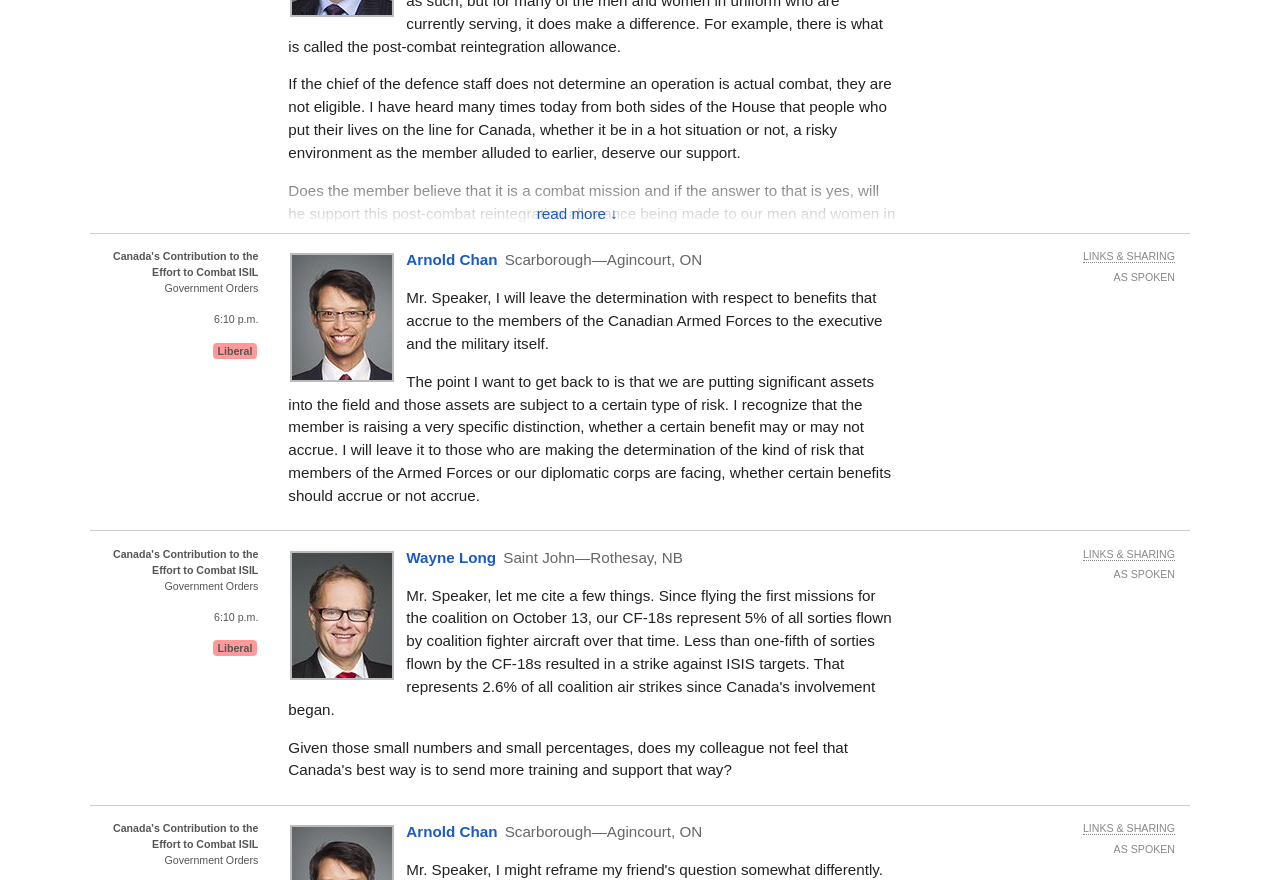Specify the bounding box coordinates of the element's region that should be clicked to achieve the following instruction: "Go to the archives for June 2016". The bounding box coordinates consist of four float numbers between 0 and 1, in the format [left, top, right, bottom].

None